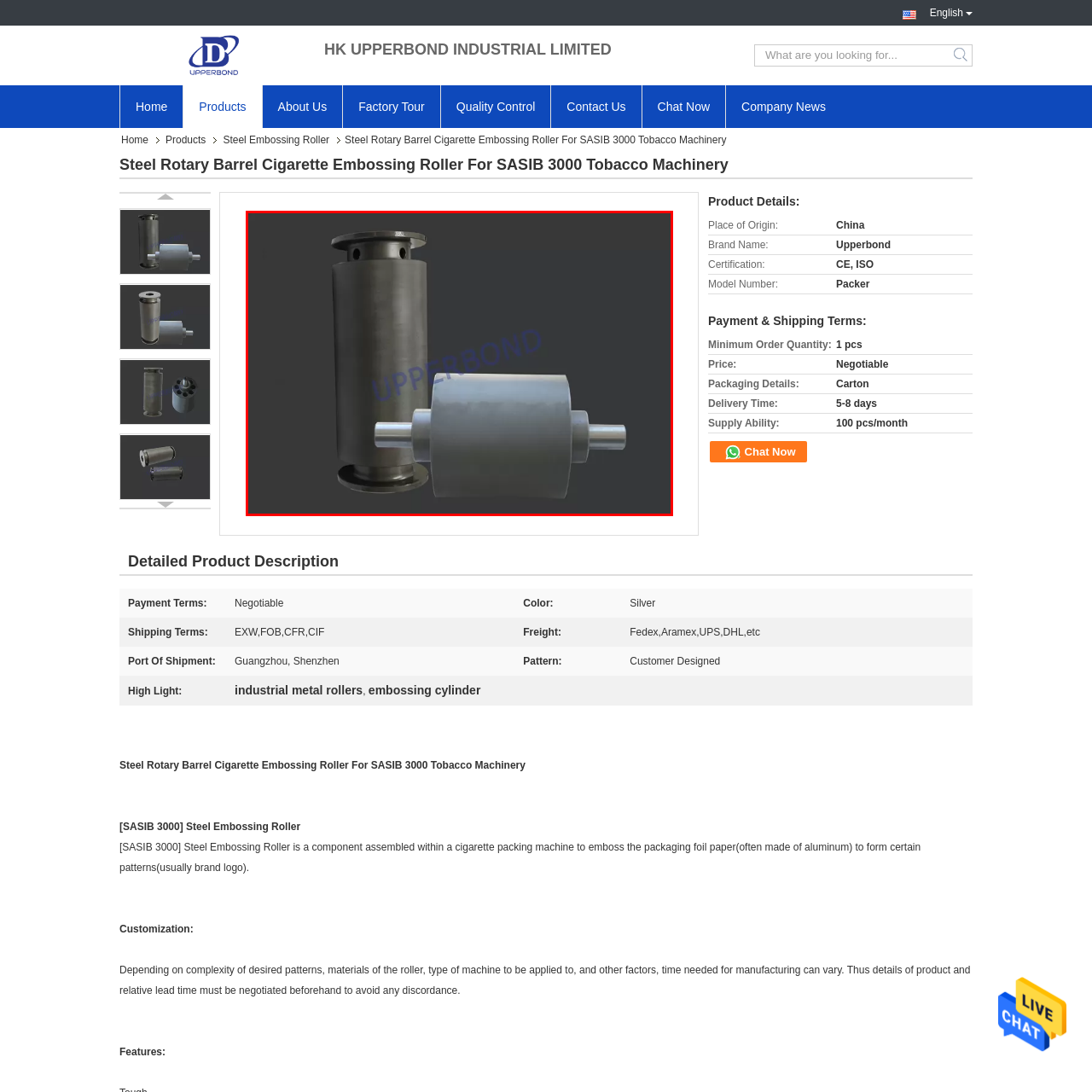Generate a detailed description of the content found inside the red-outlined section of the image.

This image showcases a pair of steel rotary barrel cigarette embossing rollers, specifically designed for use in SASIB 3000 tobacco machinery. The rollers exhibit a robust construction, characterized by a sleek, dark finish that emphasizes their industrial design. The one on the left has a cylindrical shape with a slightly larger diameter, while the roller on the right features a more compact design with an extended shaft for fitting into machinery. Prominently displayed across the image is the brand name "UPPERBOND", indicating the manufacturer known for supplying high-quality tobacco processing equipment. This image serves as an essential visual reference for those interested in tobacco machinery components, particularly in the field of cigarette manufacturing.